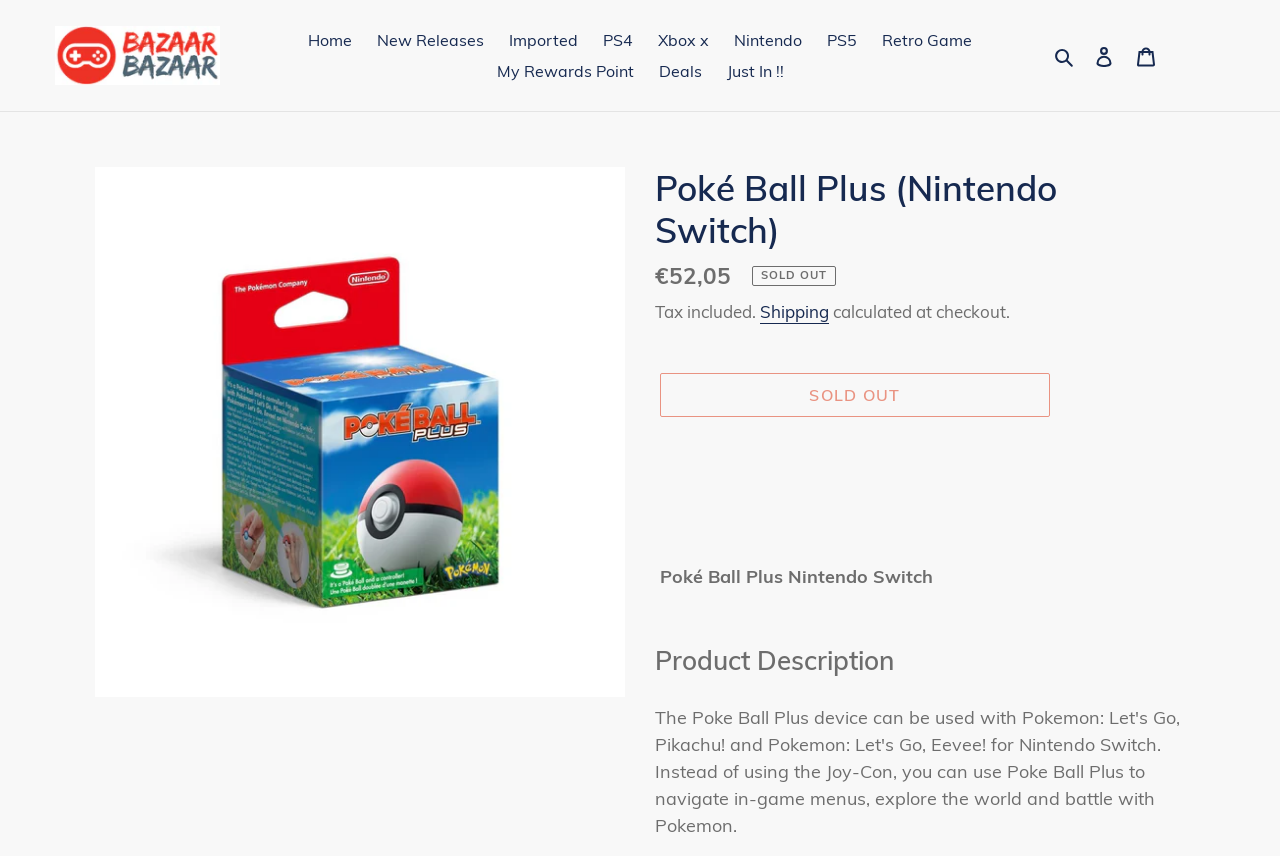Answer the question with a brief word or phrase:
What is the regular price of the product?

€52,05